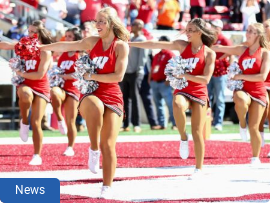Please answer the following question as detailed as possible based on the image: 
What are the cheerleaders holding in their hands?

According to the caption, each cheerleader is holding pom-poms that shimmer in the sunlight, which is a typical prop used in cheerleading performances.